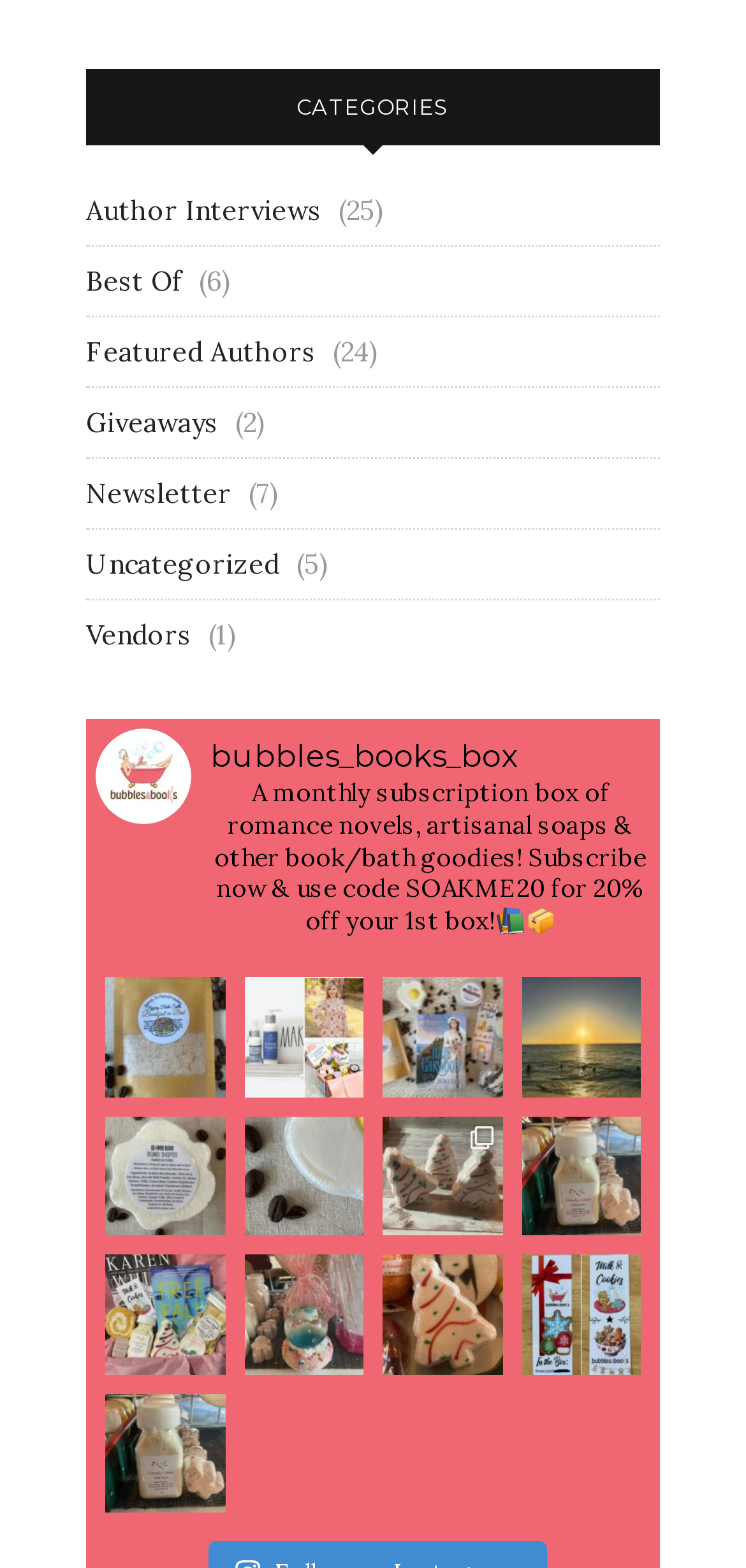Locate the bounding box coordinates of the element I should click to achieve the following instruction: "Click on 'Author Interviews'".

[0.115, 0.123, 0.431, 0.145]